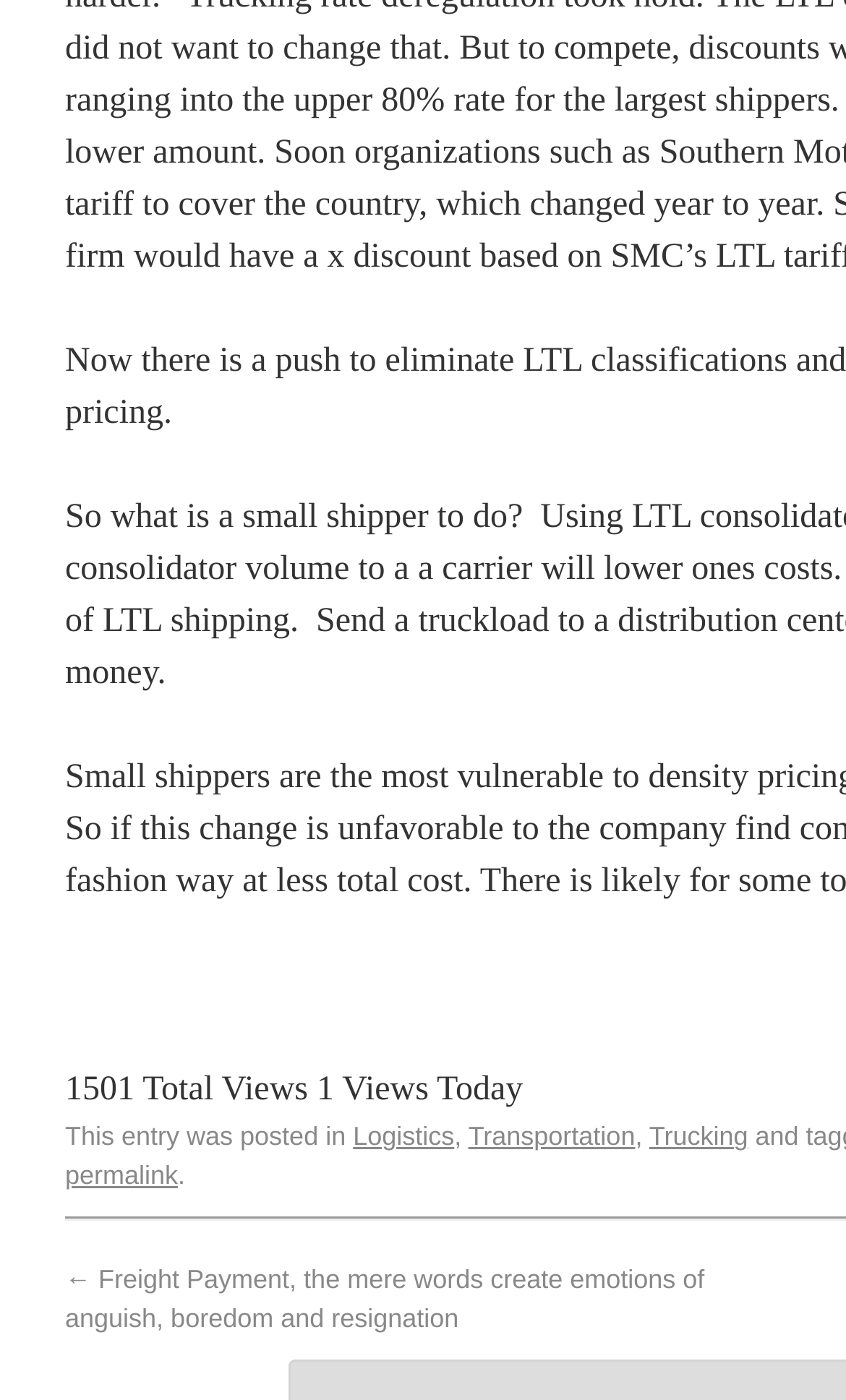What is the title of the previous entry?
Please provide an in-depth and detailed response to the question.

The title of the previous entry can be found in the link element with the text '← Freight Payment, the mere words create emotions of anguish, boredom and resignation' at the bottom of the webpage.